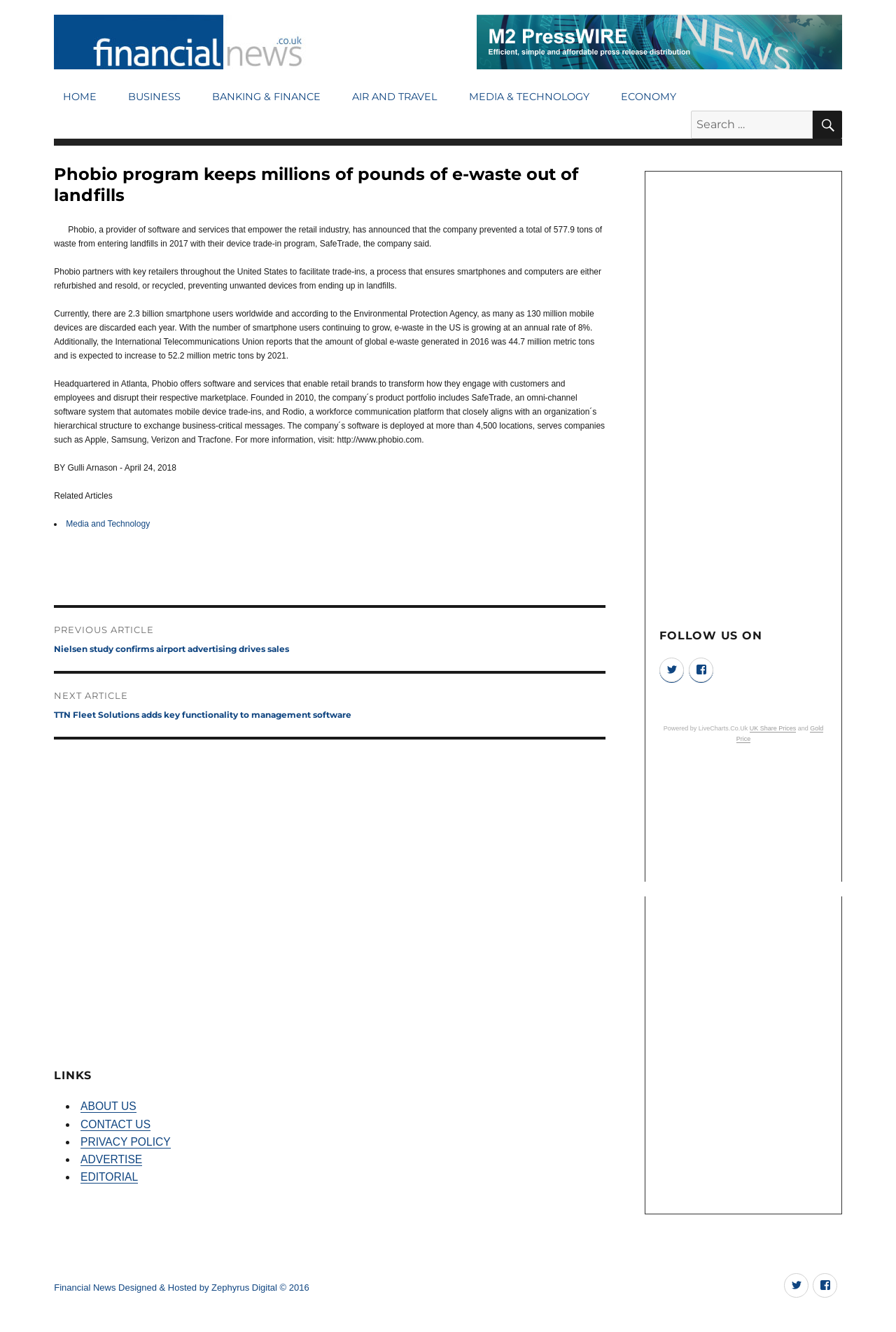Please specify the bounding box coordinates of the element that should be clicked to execute the given instruction: 'Visit ABOUT US page'. Ensure the coordinates are four float numbers between 0 and 1, expressed as [left, top, right, bottom].

[0.09, 0.826, 0.152, 0.835]